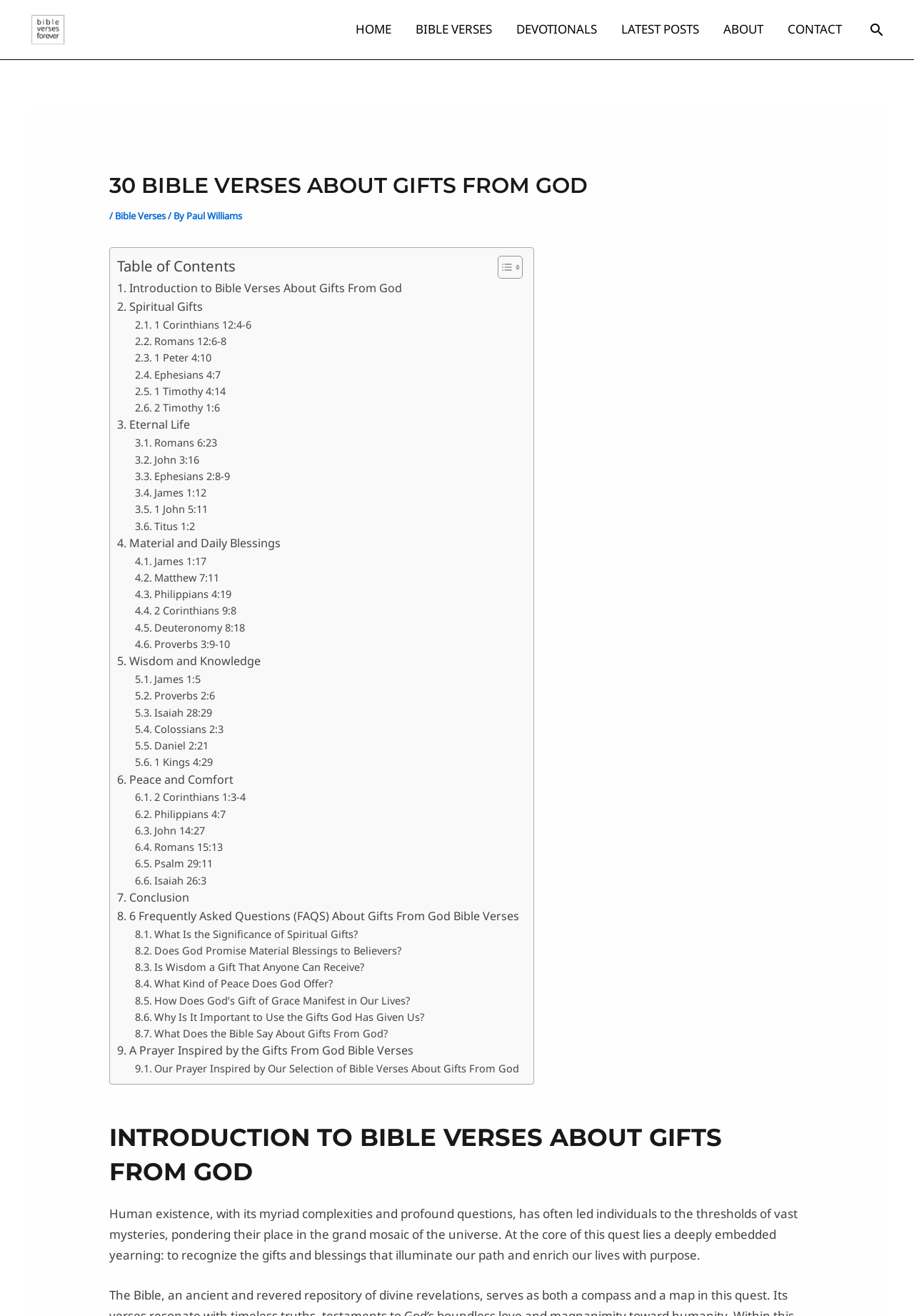Provide the bounding box coordinates for the UI element described in this sentence: "LATEST POSTS". The coordinates should be four float values between 0 and 1, i.e., [left, top, right, bottom].

[0.666, 0.003, 0.778, 0.041]